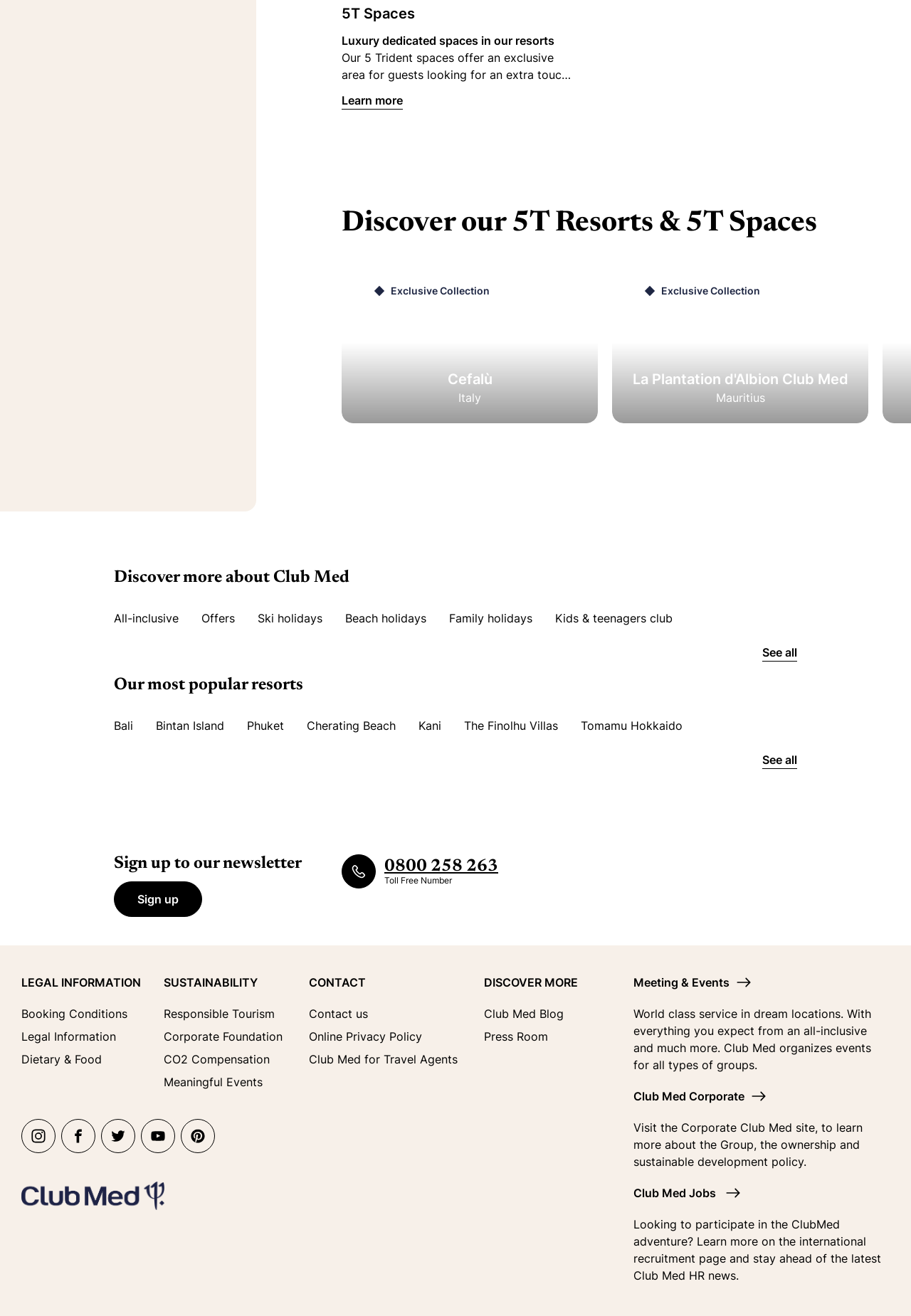What is the theme of the webpage?
Carefully analyze the image and provide a thorough answer to the question.

The webpage appears to be promoting Club Med resorts, with multiple links and images related to different resorts, as well as a heading 'Discover more about Club Med'.